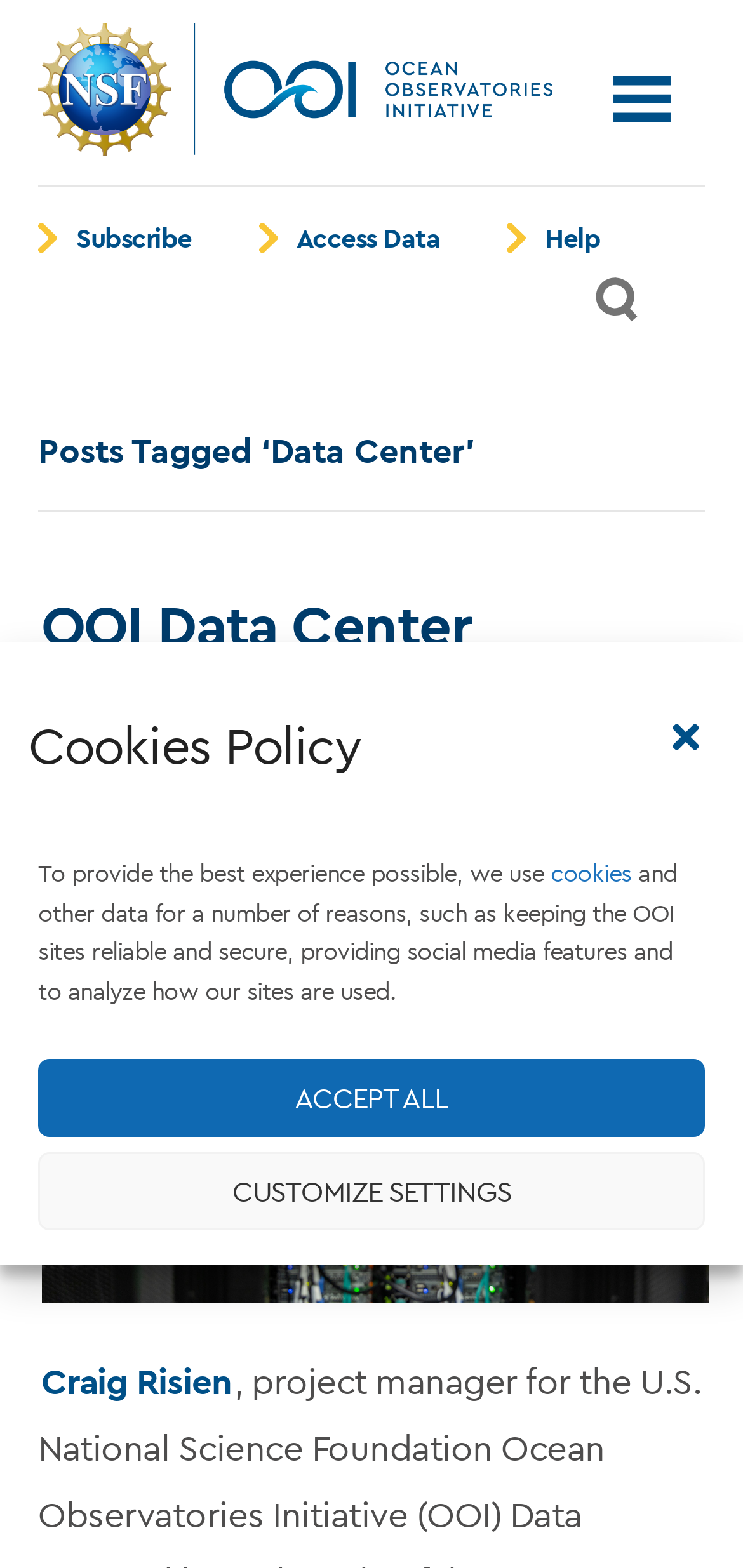Find the bounding box coordinates for the UI element that matches this description: "Craig Risien".

[0.051, 0.861, 0.315, 0.903]